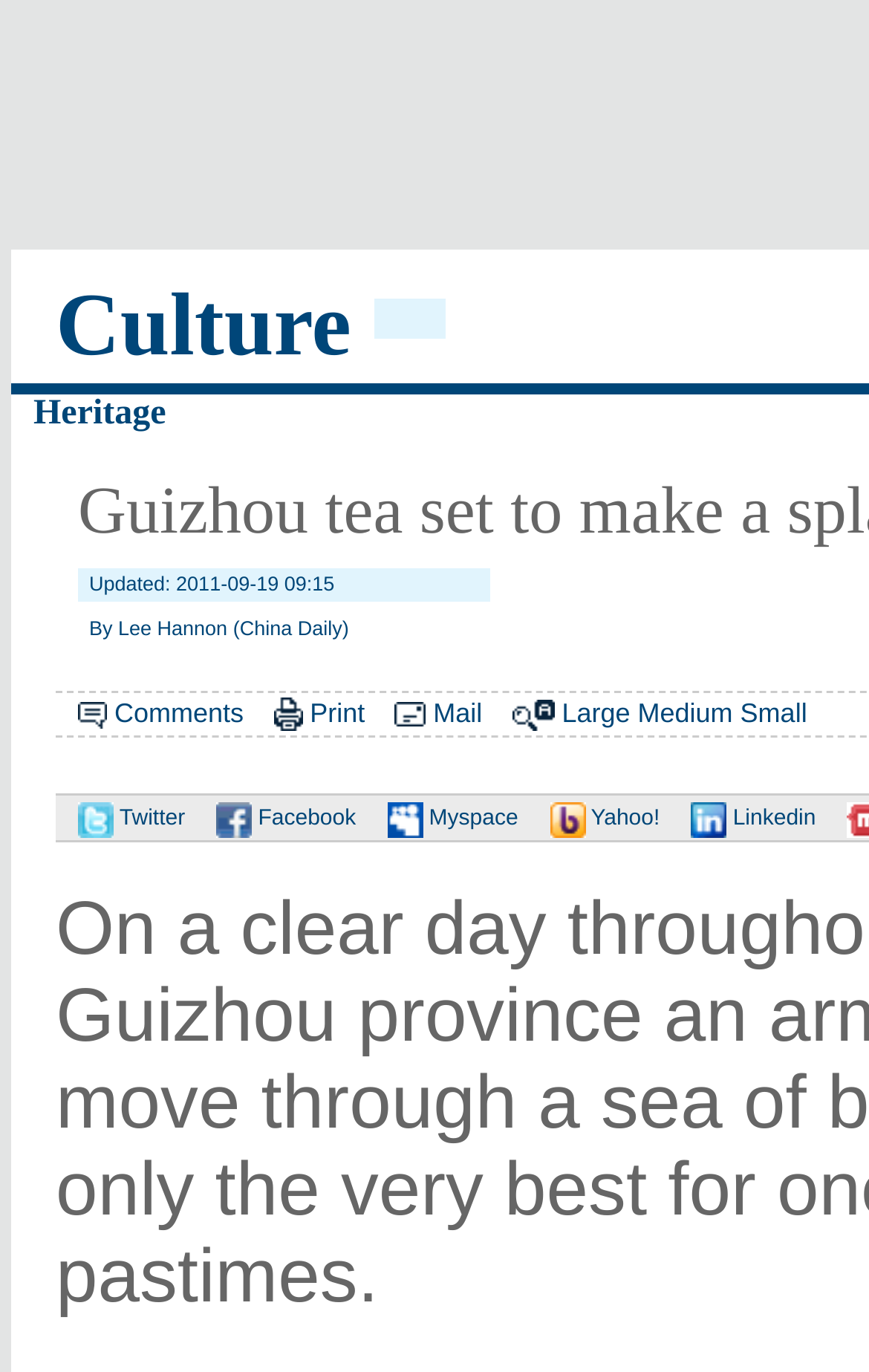Can you find the bounding box coordinates of the area I should click to execute the following instruction: "Print the article"?

[0.357, 0.508, 0.42, 0.531]